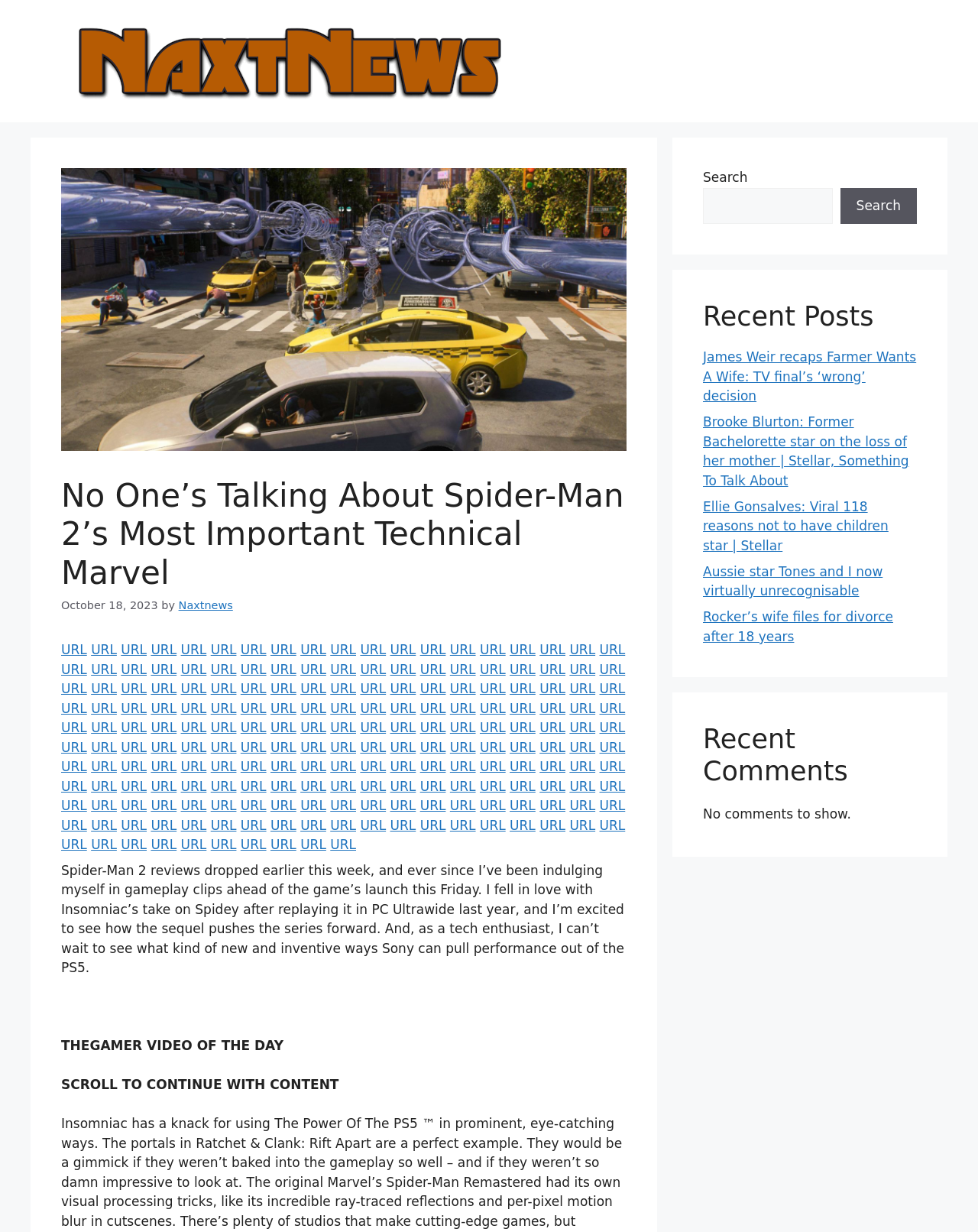How many links are in the webpage?
Using the image as a reference, give an elaborate response to the question.

There are numerous link elements in the webpage, each with a URL. These links are scattered throughout the webpage, making it difficult to give an exact count. However, it is clear that there are many links present.